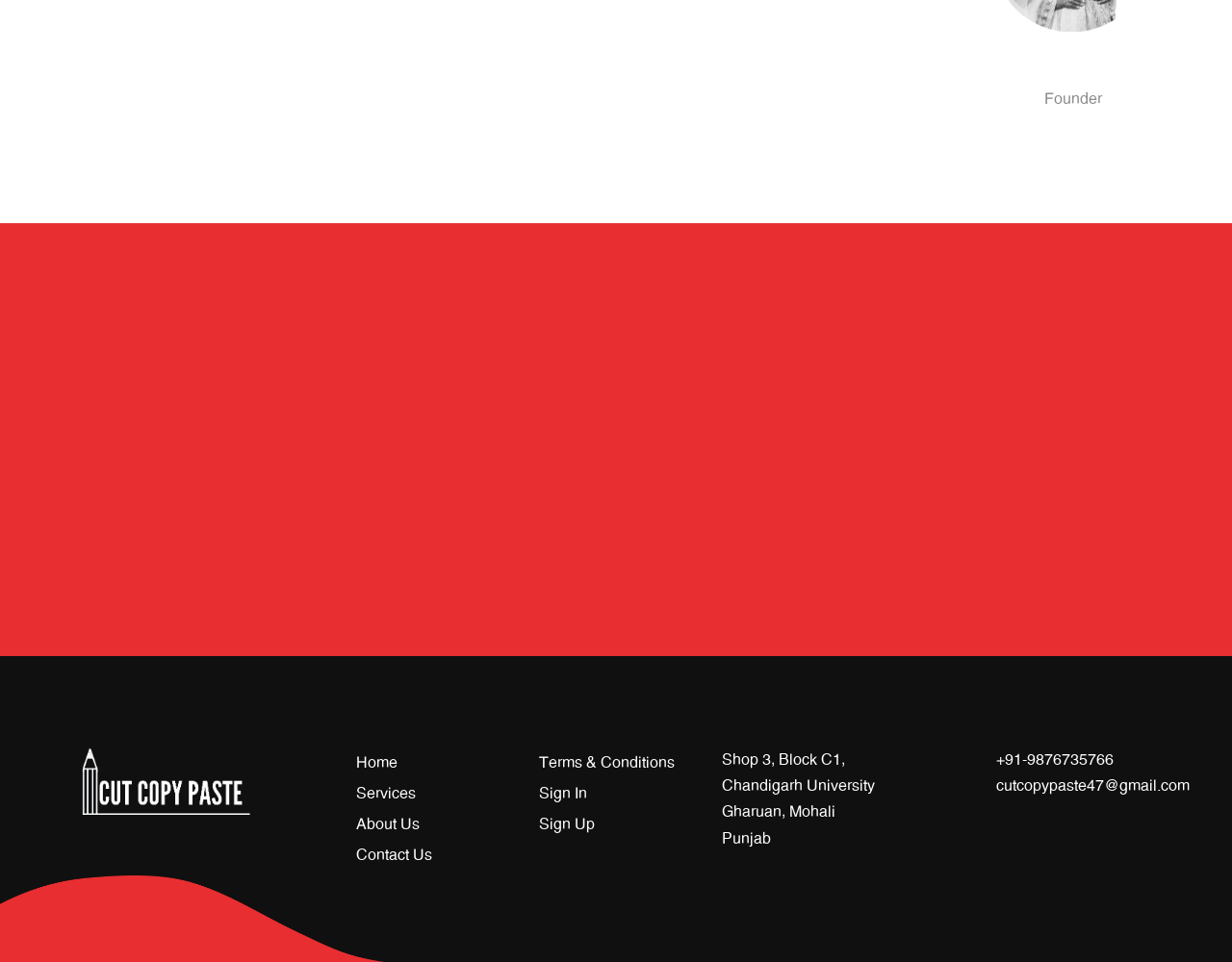Please identify the bounding box coordinates of the element that needs to be clicked to execute the following command: "Learn more about the 'Cut Copy Paste' service". Provide the bounding box using four float numbers between 0 and 1, formatted as [left, top, right, bottom].

[0.126, 0.391, 0.874, 0.521]